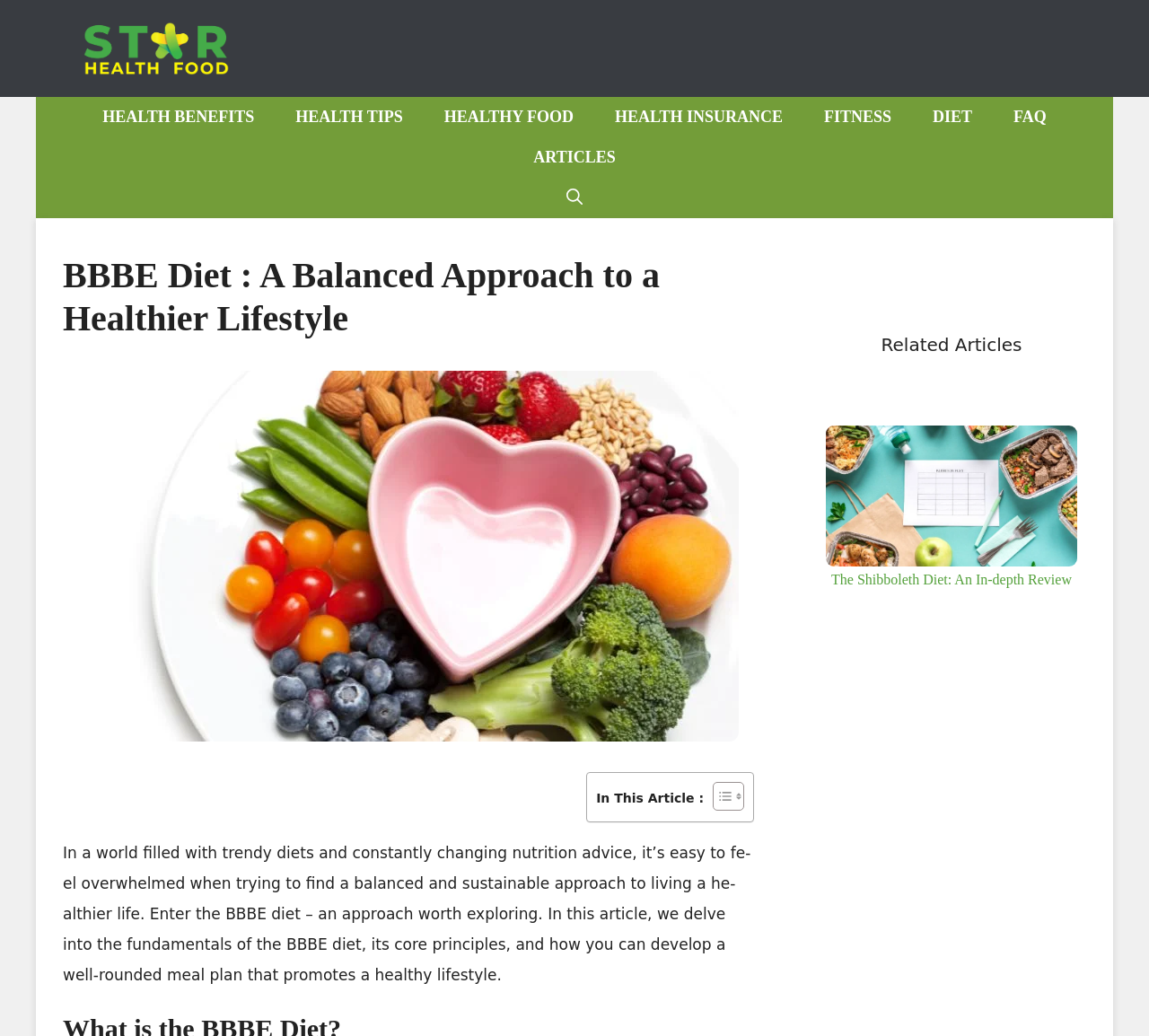Kindly determine the bounding box coordinates of the area that needs to be clicked to fulfill this instruction: "Learn more about the BBBE diet".

[0.794, 0.093, 0.864, 0.132]